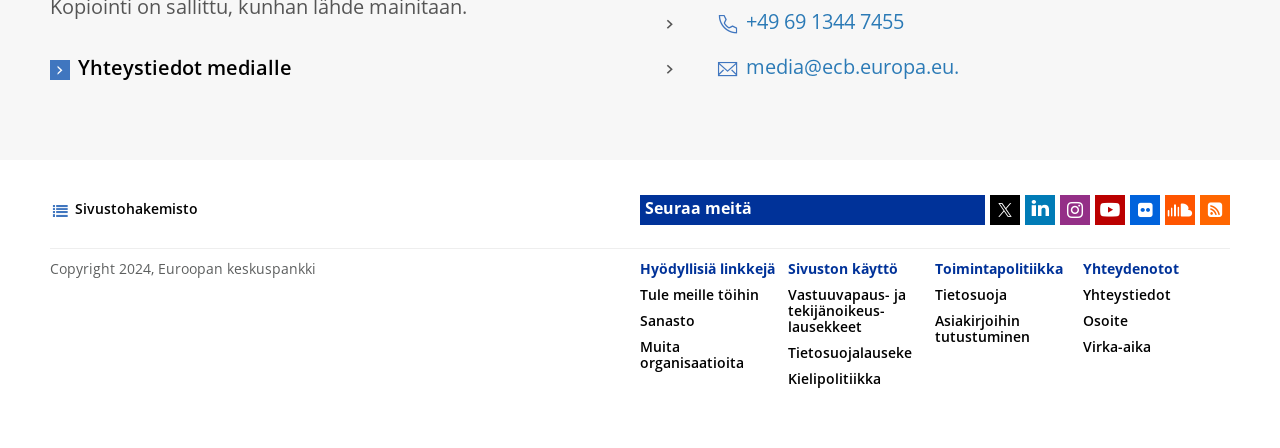Based on the element description parent_node: Seuraa meitä title="Flickr", identify the bounding box coordinates for the UI element. The coordinates should be in the format (top-left x, top-left y, bottom-right x, bottom-right y) and within the 0 to 1 range.

[0.883, 0.436, 0.906, 0.503]